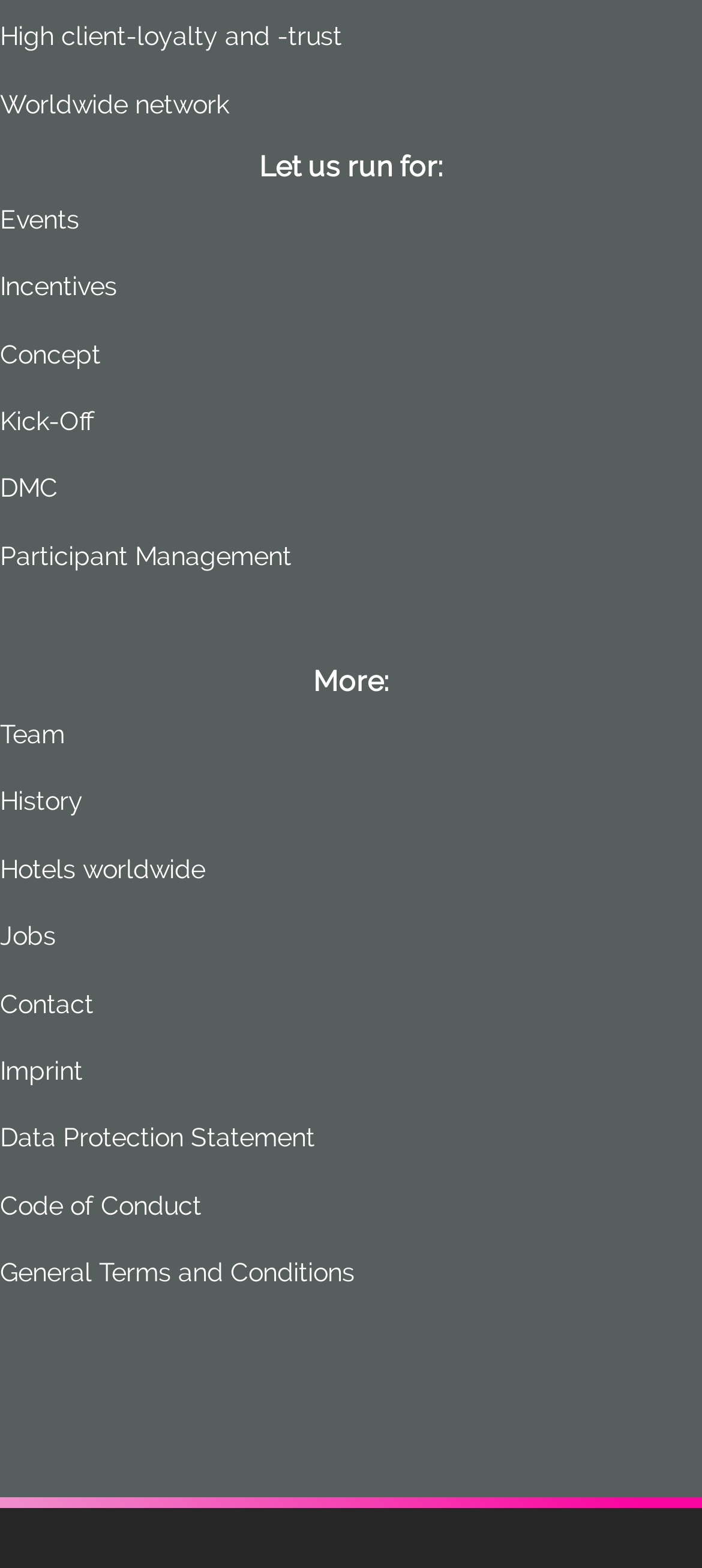Give a concise answer using only one word or phrase for this question:
What is the last link on the webpage?

General Terms and Conditions